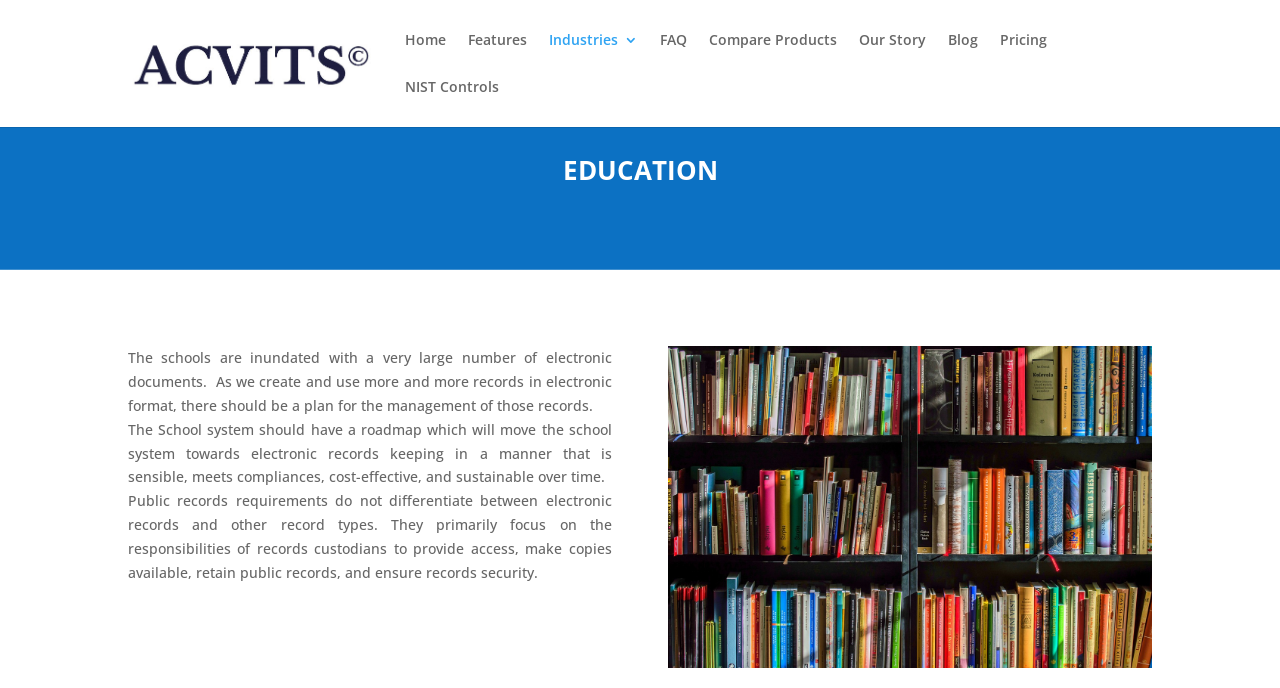Identify the bounding box coordinates for the element you need to click to achieve the following task: "Follow Toyota on Twitter". Provide the bounding box coordinates as four float numbers between 0 and 1, in the form [left, top, right, bottom].

None